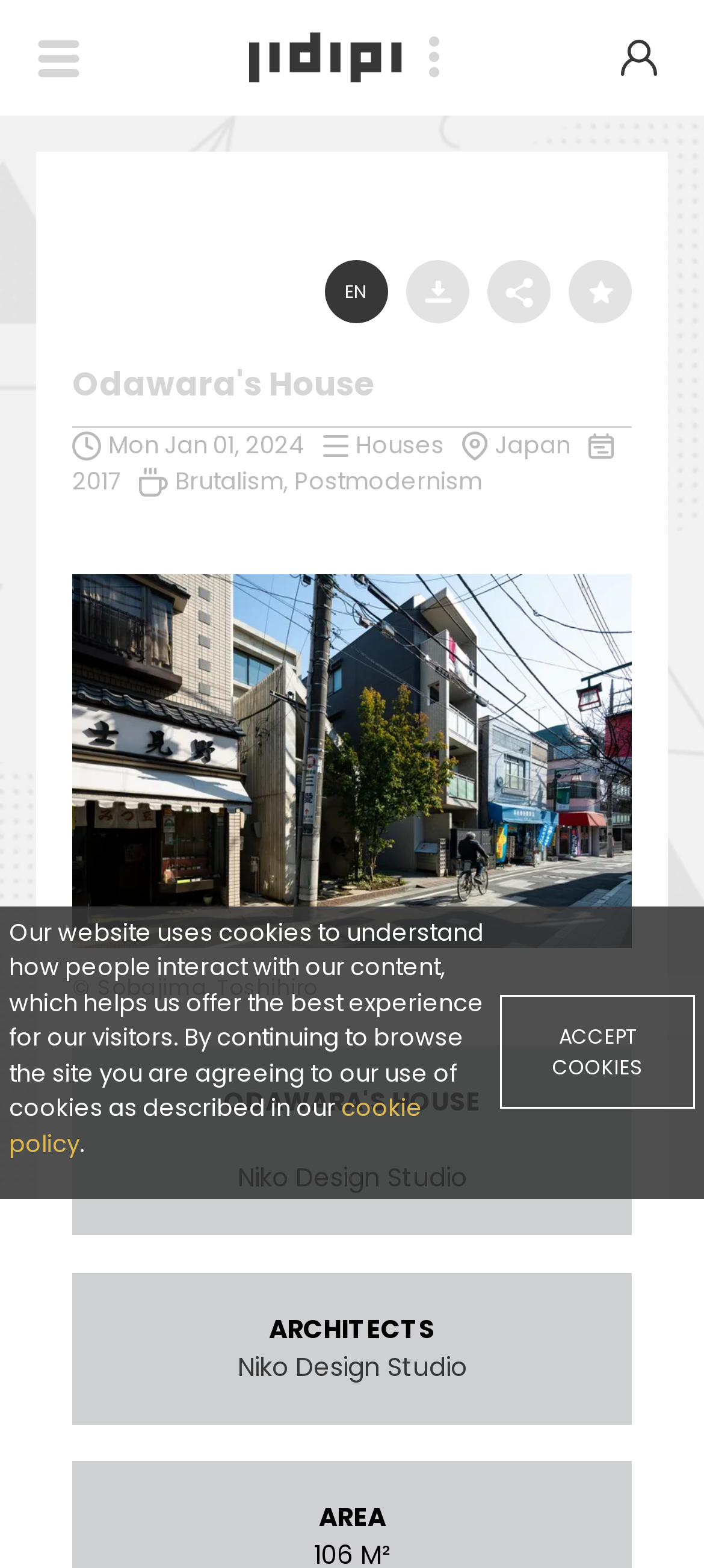What is the location of the house?
Please use the image to provide an in-depth answer to the question.

The location of the house can be found in the link element with the text 'Japan'.